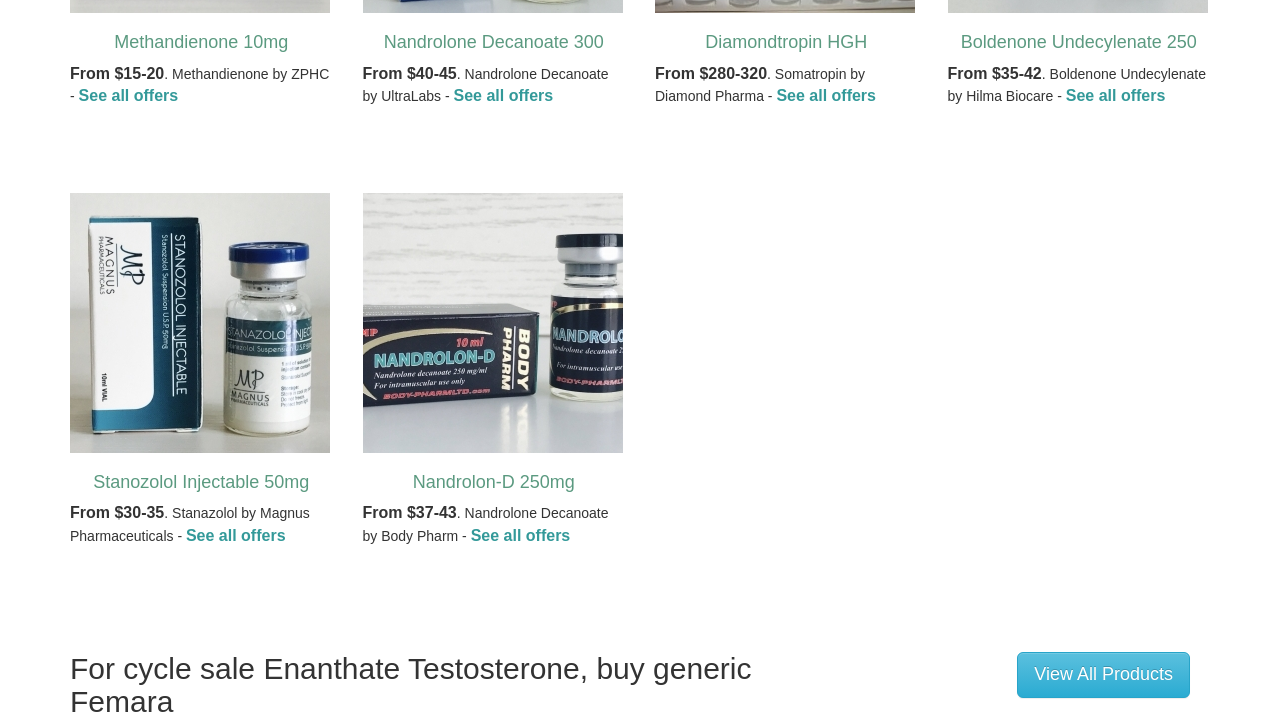What is the price range of Methandienone 10mg?
Using the information from the image, give a concise answer in one word or a short phrase.

From $15-20